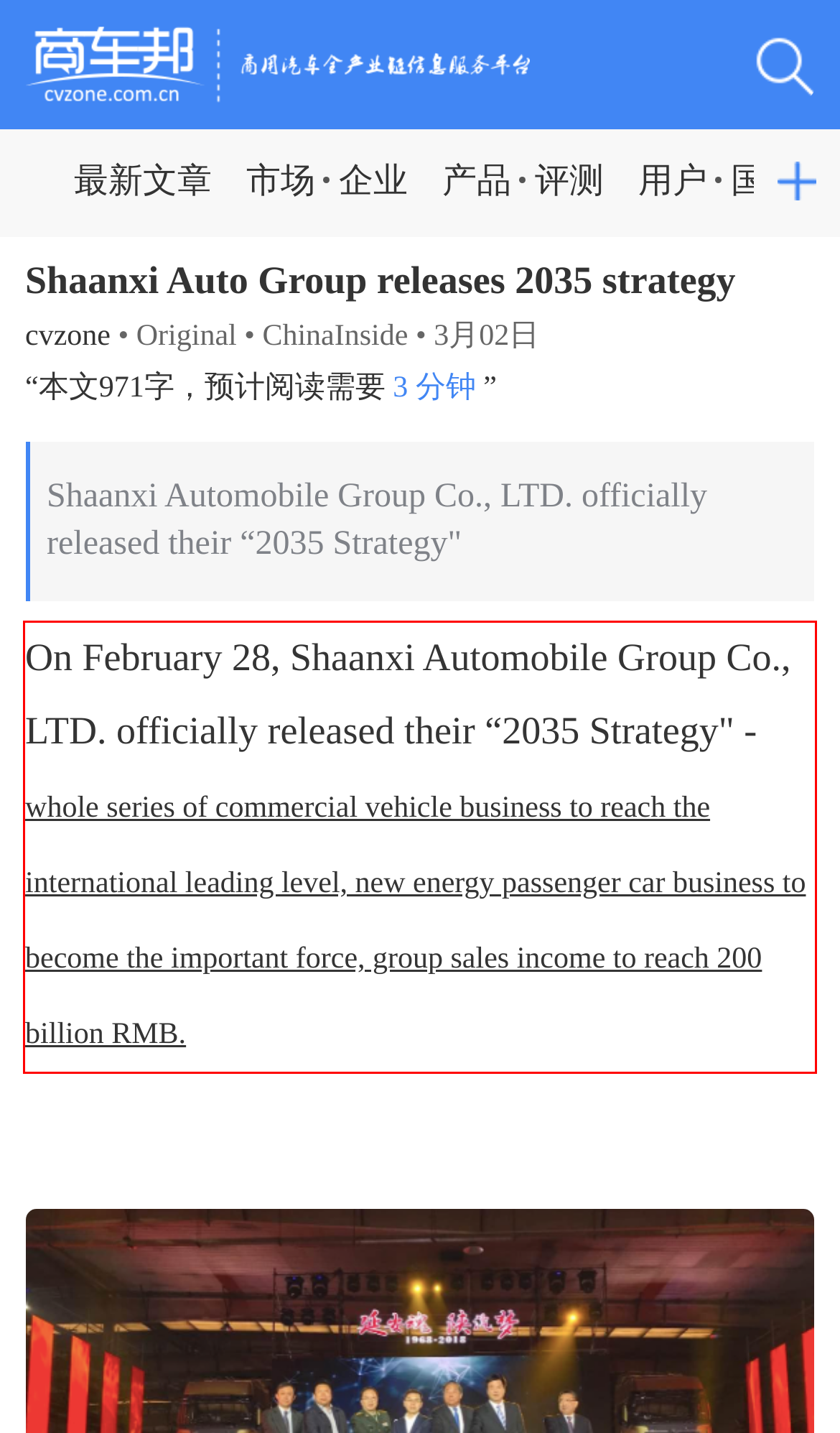Examine the screenshot of the webpage, locate the red bounding box, and perform OCR to extract the text contained within it.

On February 28, Shaanxi Automobile Group Co., LTD. officially released their “2035 Strategy" - whole series of commercial vehicle business to reach the international leading level, new energy passenger car business to become the important force, group sales income to reach 200 billion RMB.